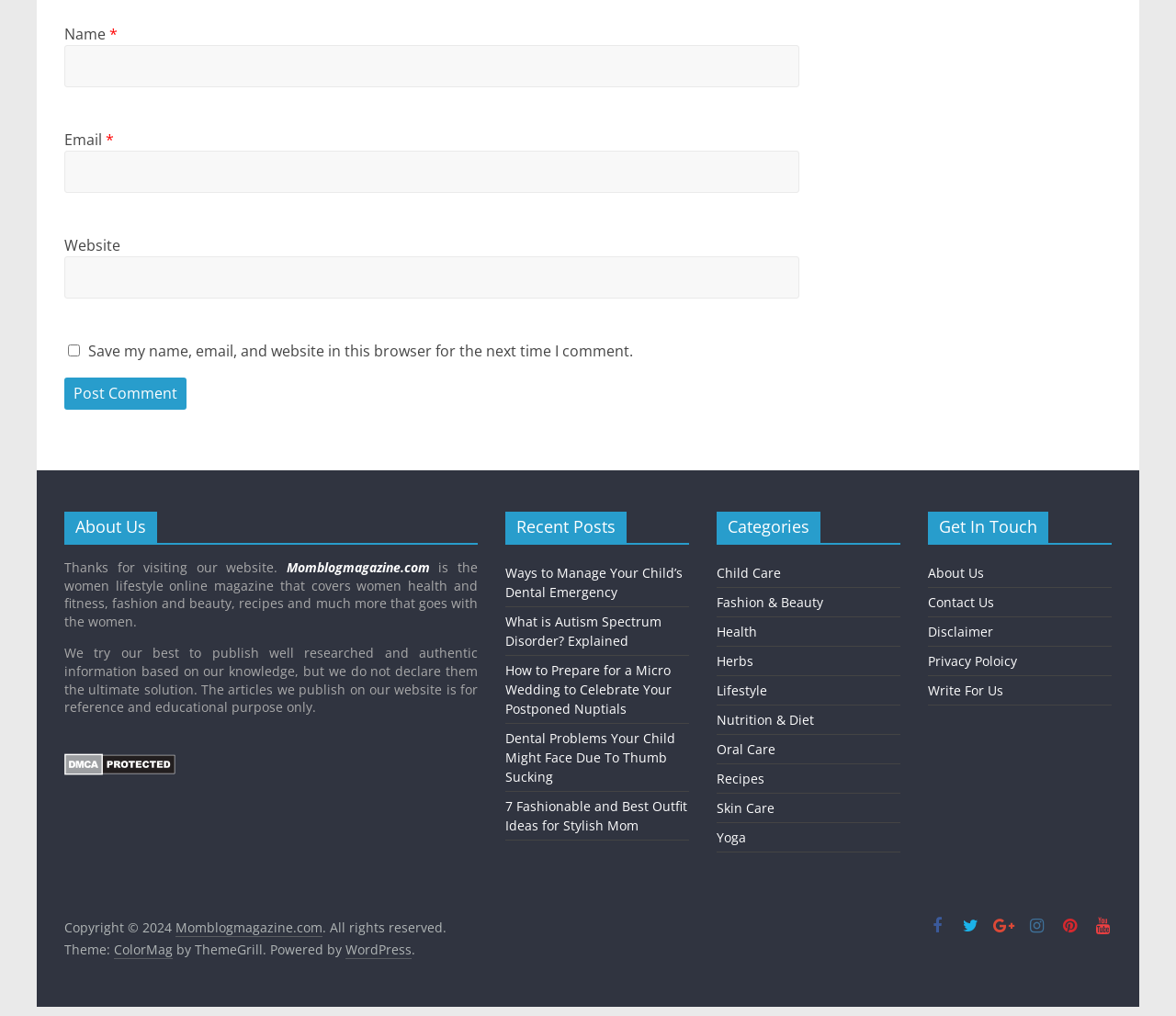Using the webpage screenshot and the element description parent_node: Email * aria-describedby="email-notes" name="email", determine the bounding box coordinates. Specify the coordinates in the format (top-left x, top-left y, bottom-right x, bottom-right y) with values ranging from 0 to 1.

[0.055, 0.149, 0.68, 0.19]